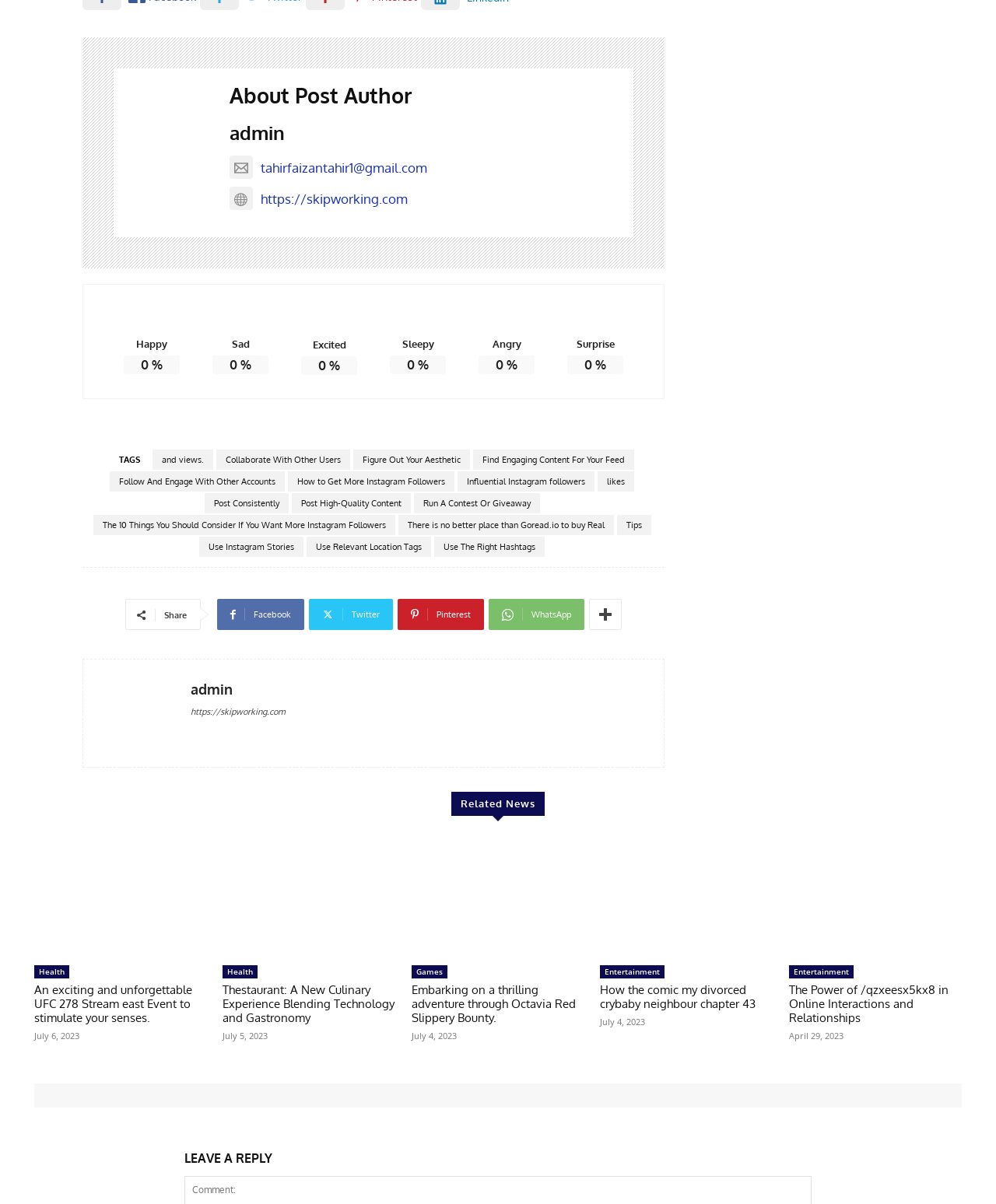Can you give a comprehensive explanation to the question given the content of the image?
What is the purpose of the links at the bottom of the webpage?

The links at the bottom of the webpage are for sharing the content on various social media platforms, including Facebook, Twitter, Pinterest, WhatsApp, and others.